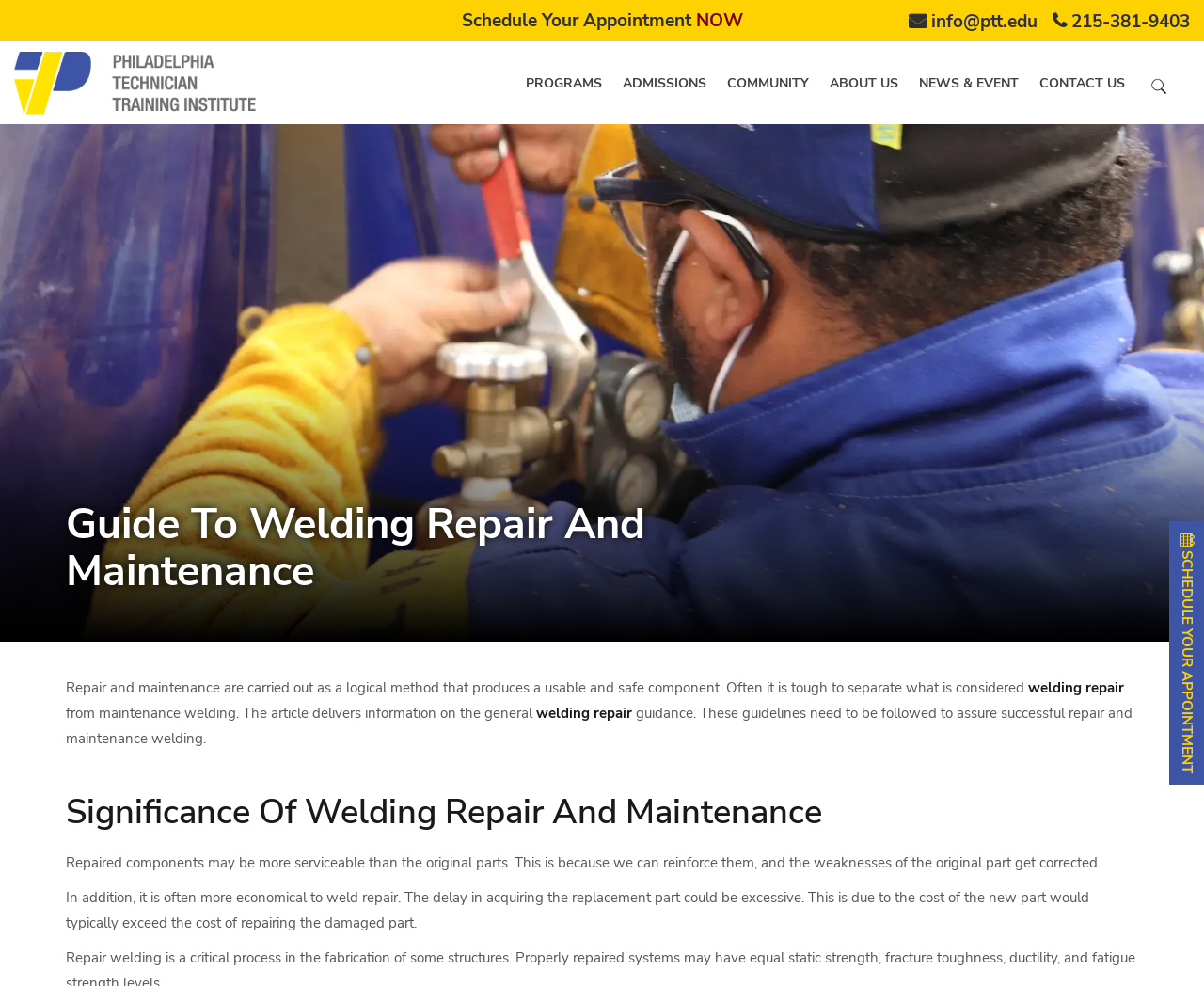Identify the bounding box coordinates for the element that needs to be clicked to fulfill this instruction: "Click the Schedule Your Appointment NOW link". Provide the coordinates in the format of four float numbers between 0 and 1: [left, top, right, bottom].

[0.383, 0.009, 0.617, 0.033]